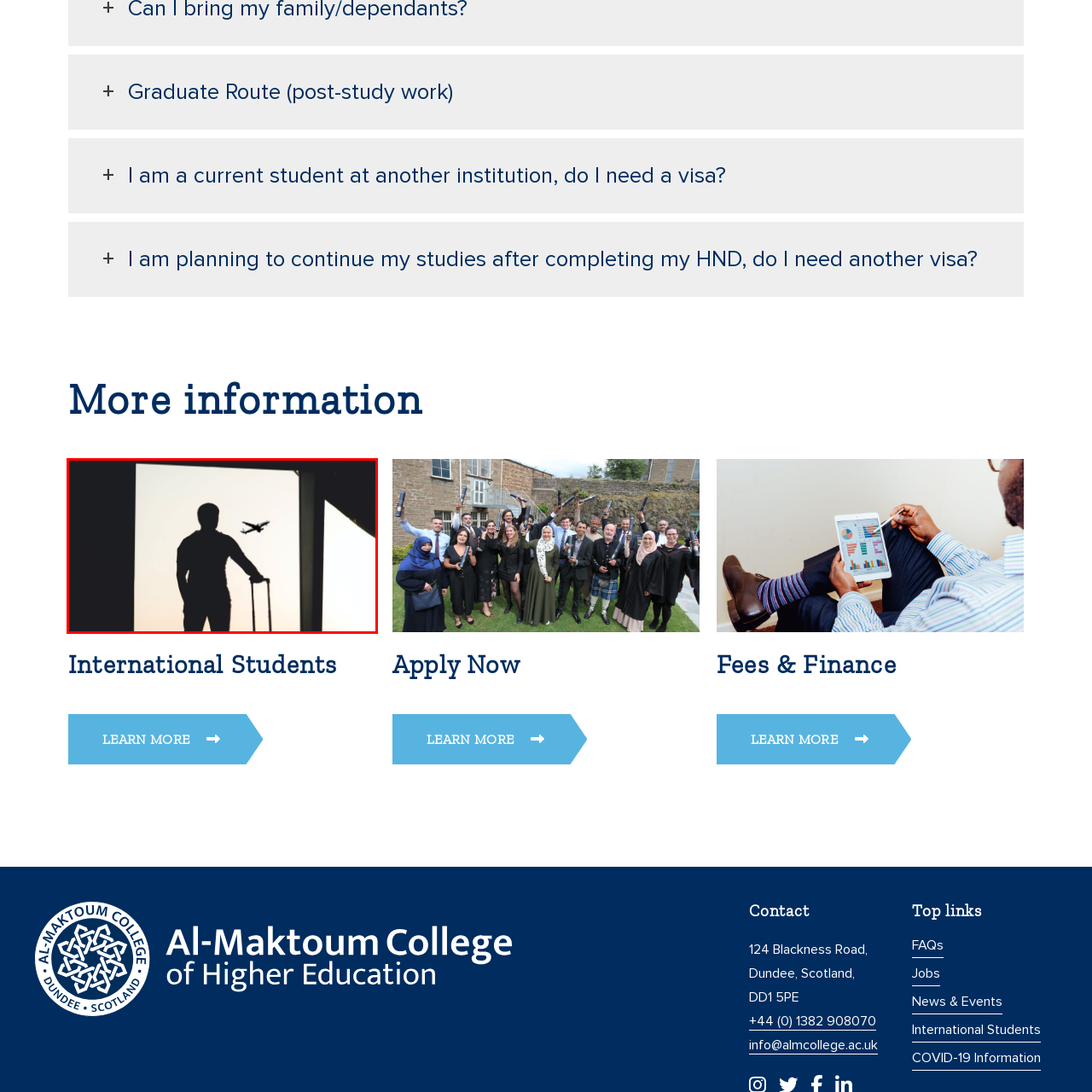Observe the image encased in the red box and deliver an in-depth response to the subsequent question by interpreting the details within the image:
What is flying in the sky?

The backdrop of the image features the outlines of an airplane soaring through the sky, which creates a sense of adventure and travel, and is closely related to the theme of international students preparing for new opportunities abroad.